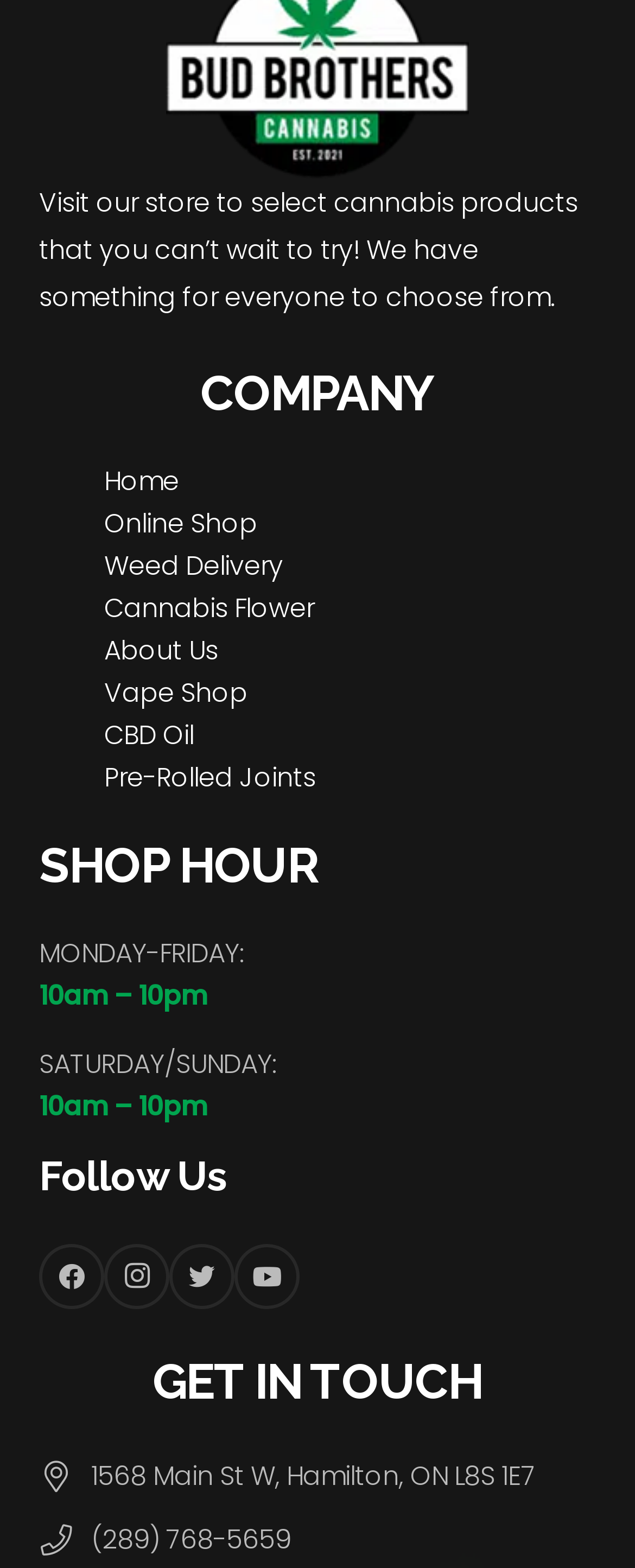Answer the question with a brief word or phrase:
What social media platforms can you follow the company on?

Facebook, Instagram, Twitter, YouTube